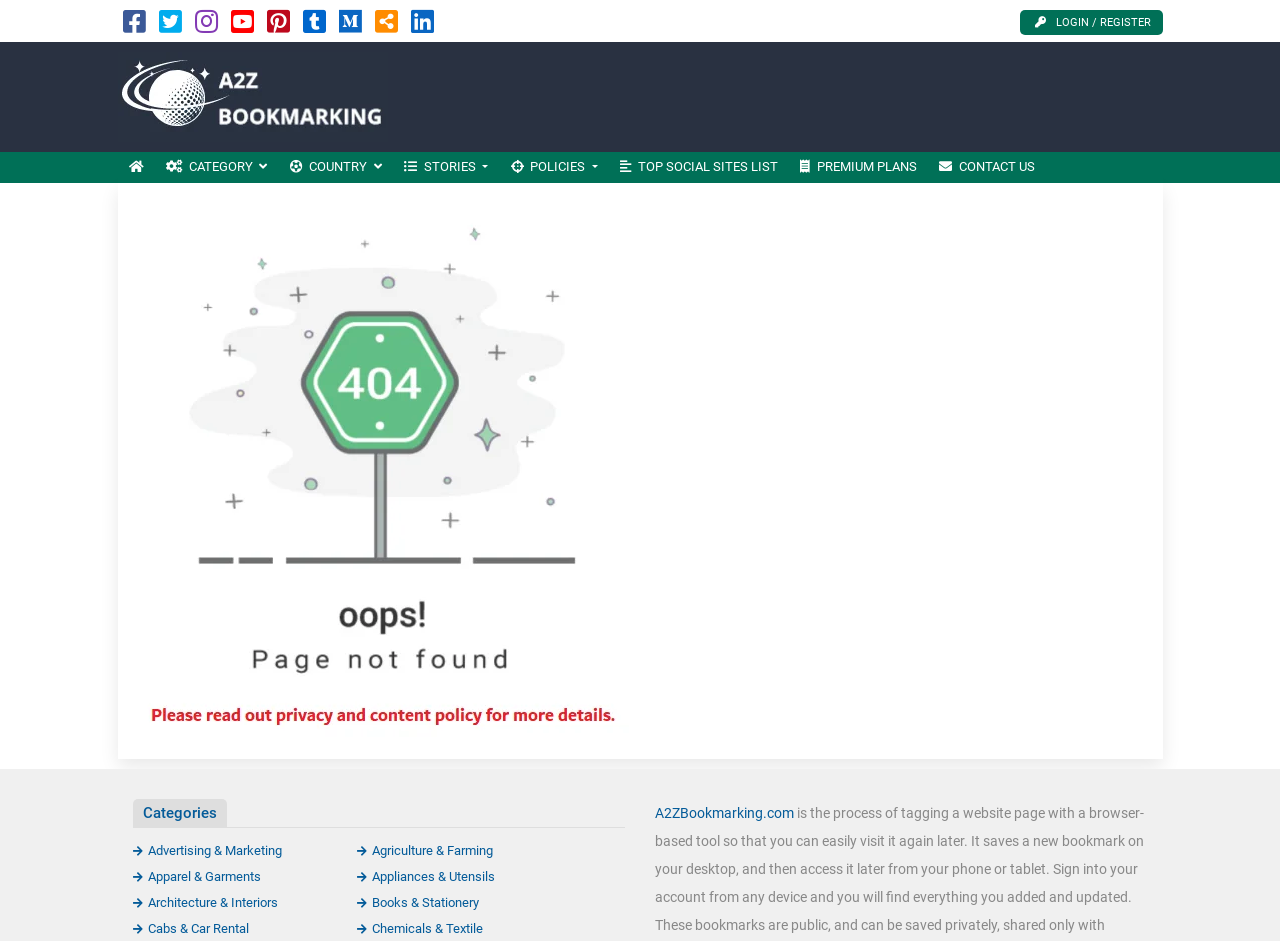Locate the bounding box coordinates of the region to be clicked to comply with the following instruction: "View the CATEGORY menu". The coordinates must be four float numbers between 0 and 1, in the form [left, top, right, bottom].

[0.121, 0.162, 0.217, 0.194]